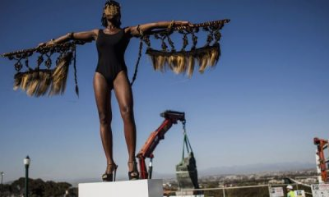Give a concise answer of one word or phrase to the question: 
What is the woman holding in her outstretched arms?

A long fabric piece